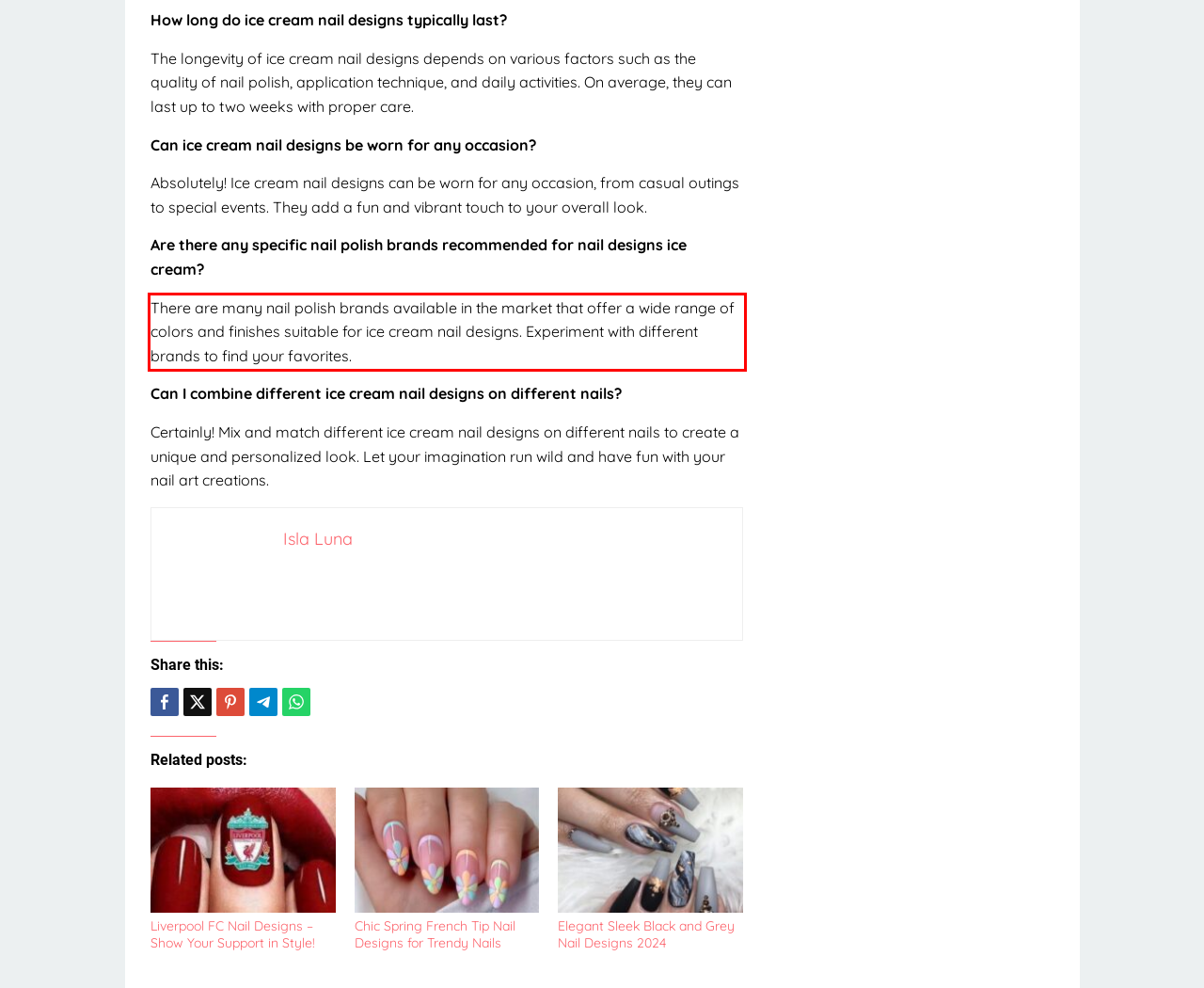Using the provided screenshot, read and generate the text content within the red-bordered area.

There are many nail polish brands available in the market that offer a wide range of colors and finishes suitable for ice cream nail designs. Experiment with different brands to find your favorites.